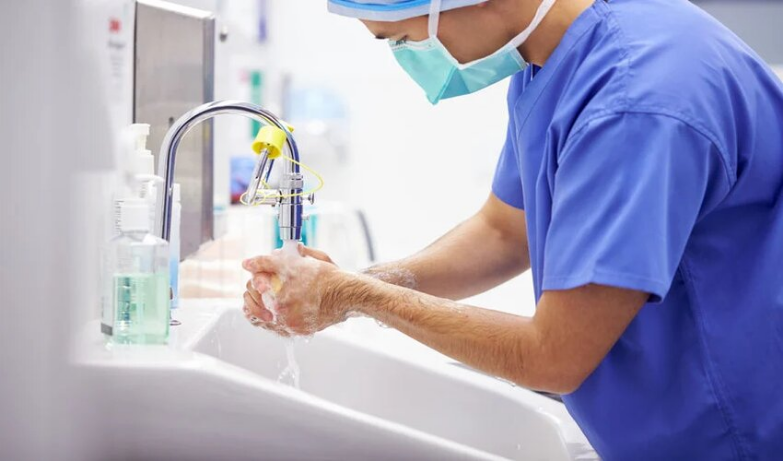Convey a rich and detailed description of the image.

In a clinical setting, a healthcare professional in scrubs and a surgical mask is diligently washing their hands at a sink. The individual’s hands are positioned under a modern faucet, with running water cascading down, emphasizing the crucial hygiene practices in medical environments, particularly before surgical procedures. The setting is well-lit and sterile, showcasing various bottles of sanitizing solutions in the background that signify the importance of cleanliness in healthcare. This image highlights the essential role of hand hygiene in preventing infections and maintaining patient safety.